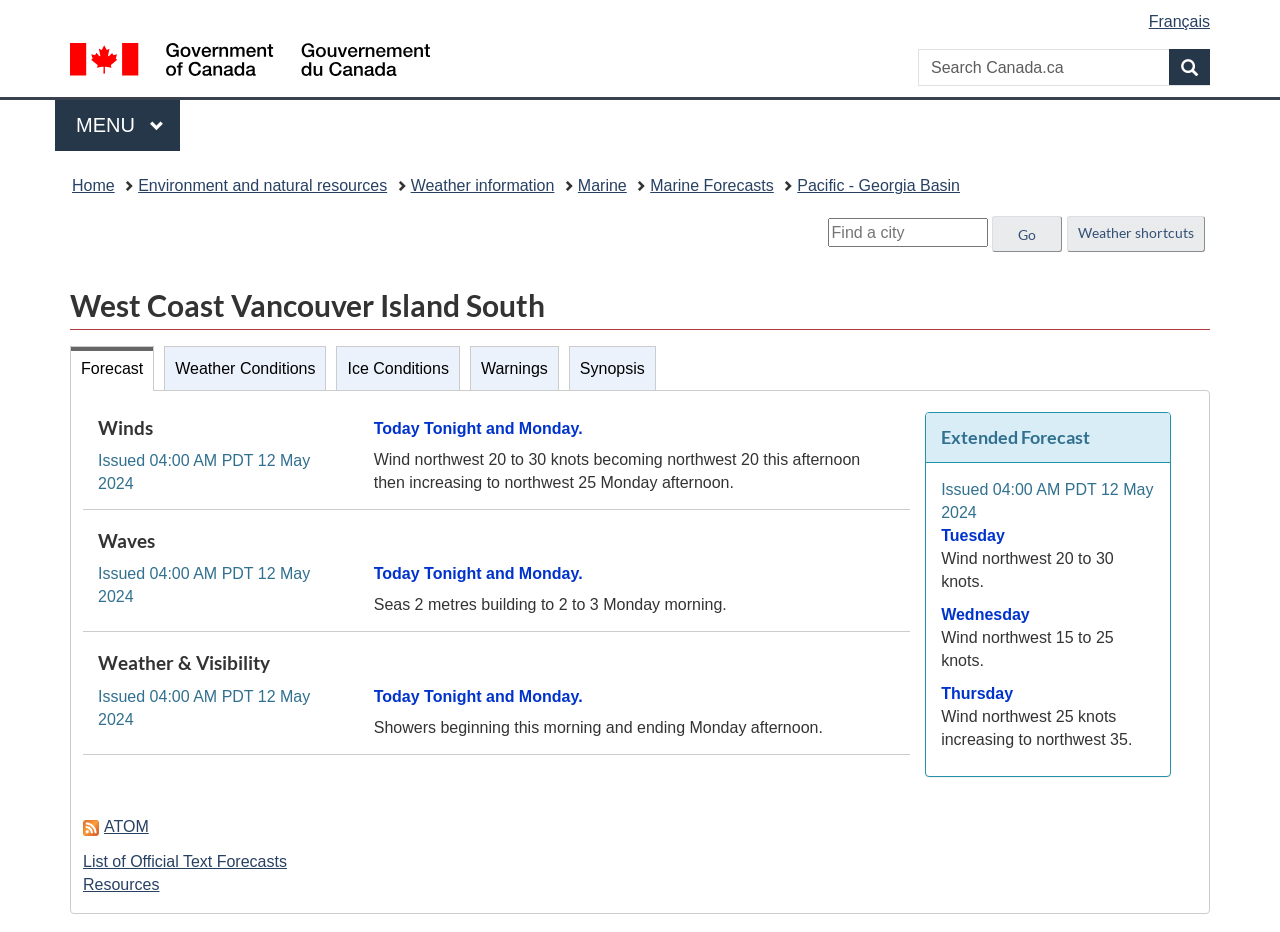Please identify the bounding box coordinates of the element on the webpage that should be clicked to follow this instruction: "Search website". The bounding box coordinates should be given as four float numbers between 0 and 1, formatted as [left, top, right, bottom].

[0.359, 0.053, 0.945, 0.092]